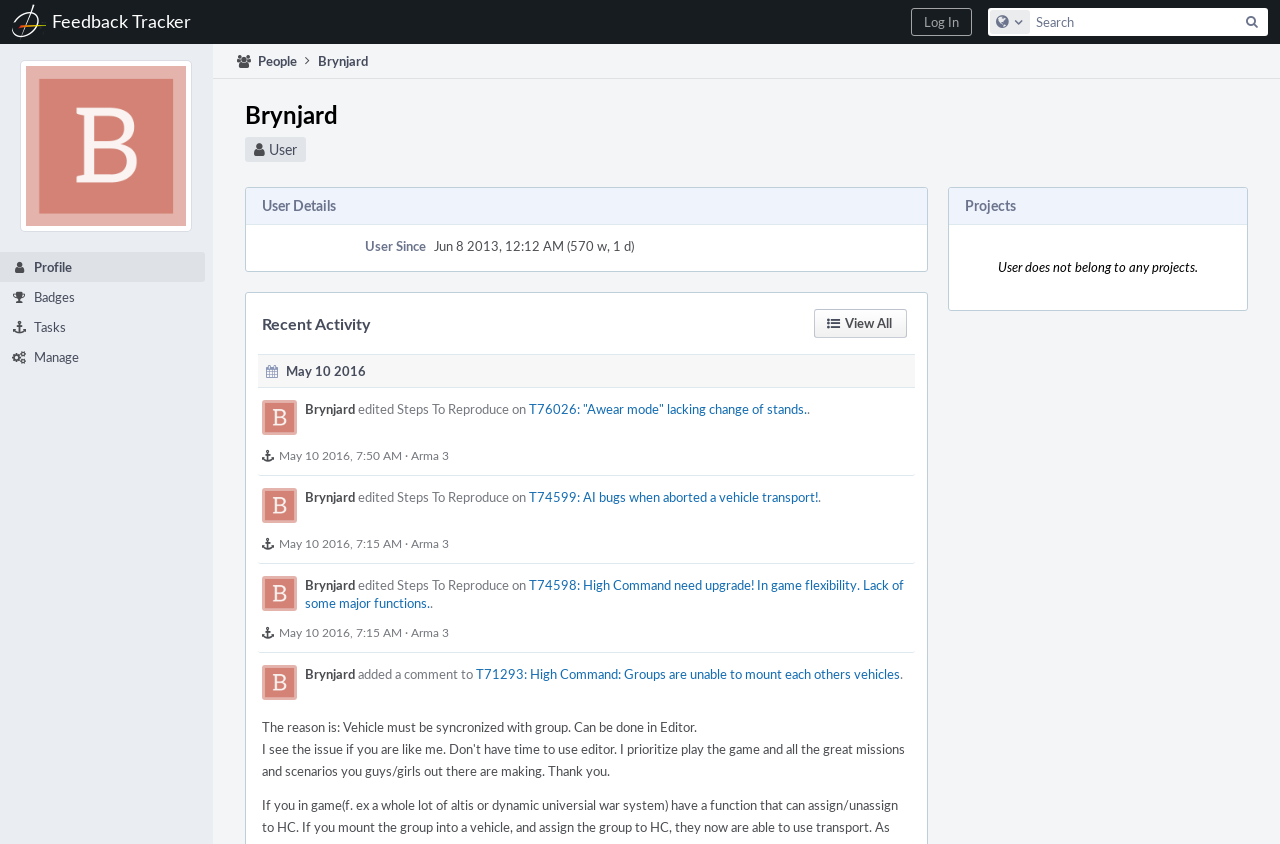Please respond in a single word or phrase: 
What is the comment added by the user to the task T71293?

The reason is: Vehicle must be syncronized with group.